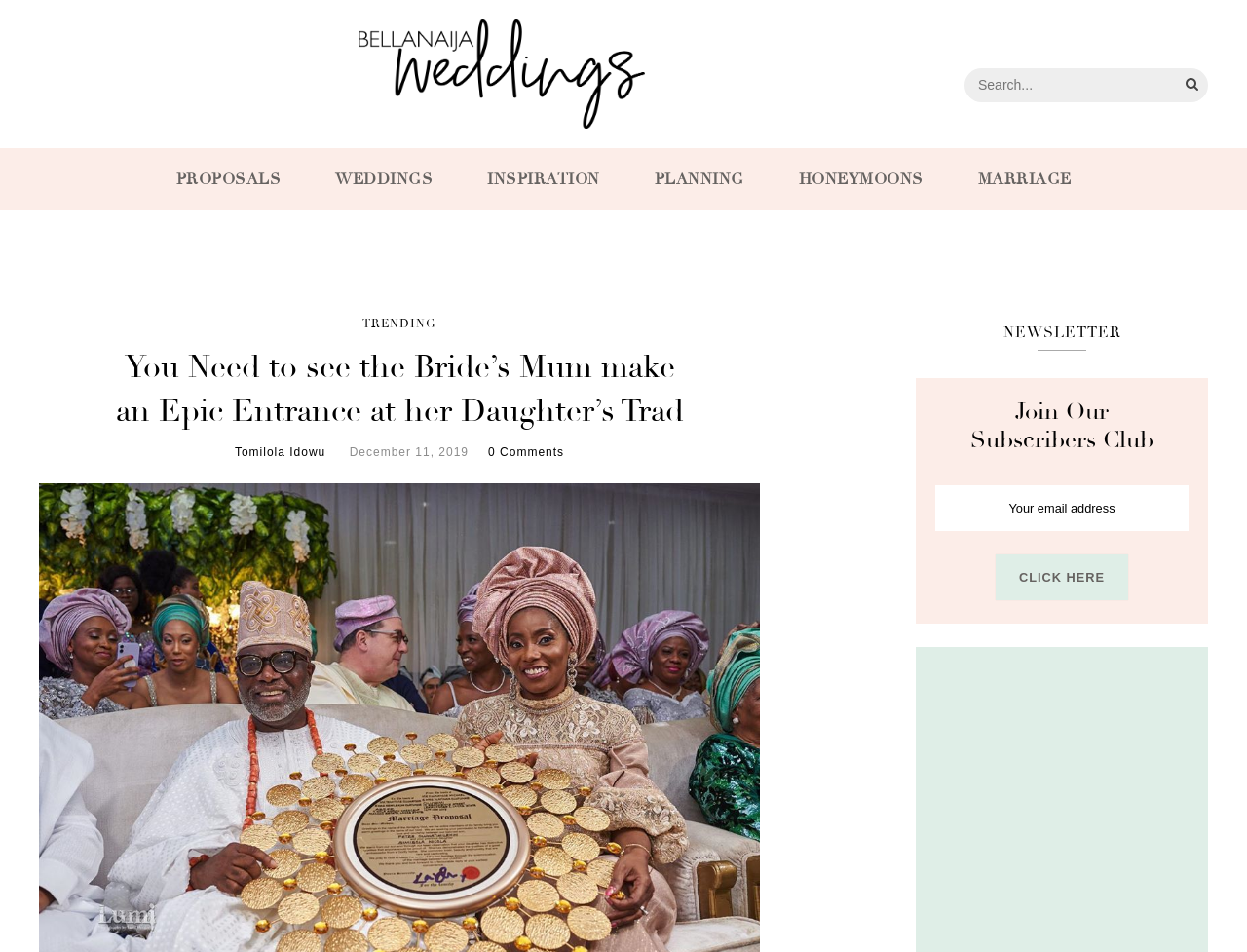Can you pinpoint the bounding box coordinates for the clickable element required for this instruction: "Get help with anxiety"? The coordinates should be four float numbers between 0 and 1, i.e., [left, top, right, bottom].

None